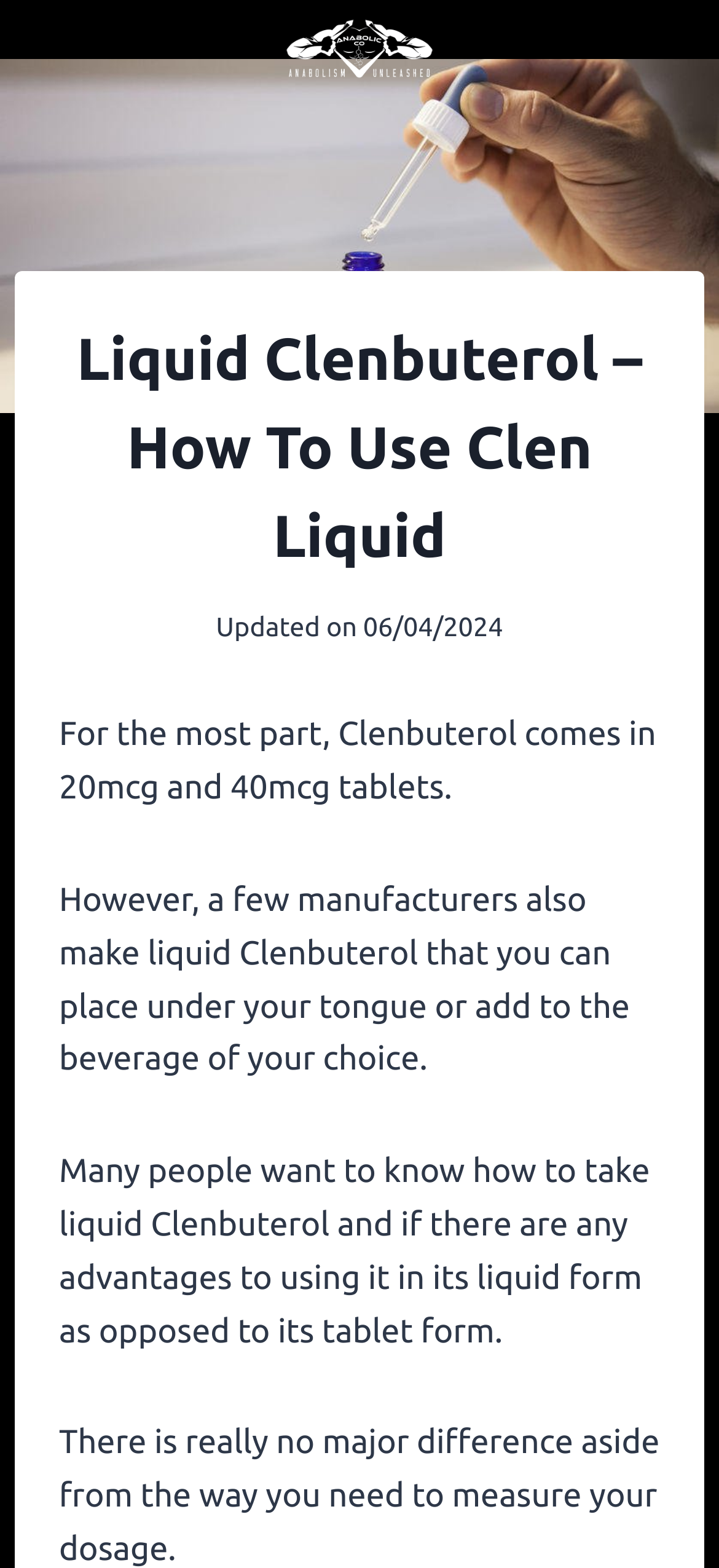When was the webpage last updated?
Respond to the question with a well-detailed and thorough answer.

The webpage displays the update date as 'Updated on 06/04/2024', which indicates when the webpage was last updated.